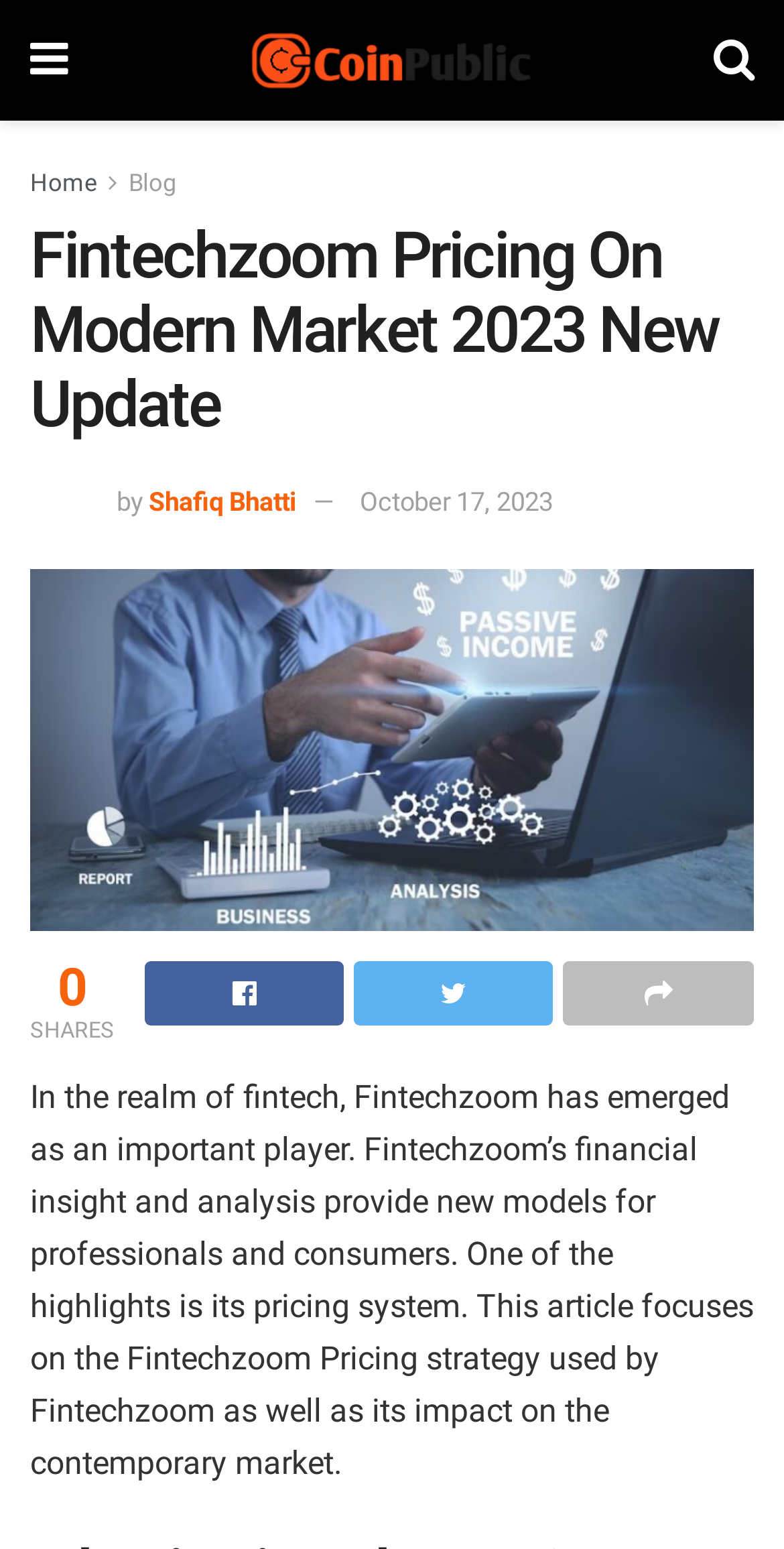Explain the webpage's design and content in an elaborate manner.

The webpage is about Fintechzoom's pricing strategy and its impact on the modern market. At the top left, there is a link with a icon and another link with the text "Thecoinpublic" accompanied by an image. On the top right, there is a link with an icon. Below these links, there are navigation links "Home" and "Blog" on the left, and a heading that reads "Fintechzoom Pricing On Modern Market 2023 New Update". 

To the right of the heading, there is an image of Shafiq Bhatti, followed by the text "by" and a link with the same name. Next to it, there is a link with the date "October 17, 2023". Below these elements, there is a prominent link with the text "Fintechzoom Pricing" accompanied by an image that spans the entire width of the page.

Further down, there is a section with the text "SHARES" on the left, followed by three links with icons. Below this section, there is a long paragraph of text that discusses Fintechzoom's role in the fintech industry, its financial insights, and its pricing system, which is the main focus of the article.